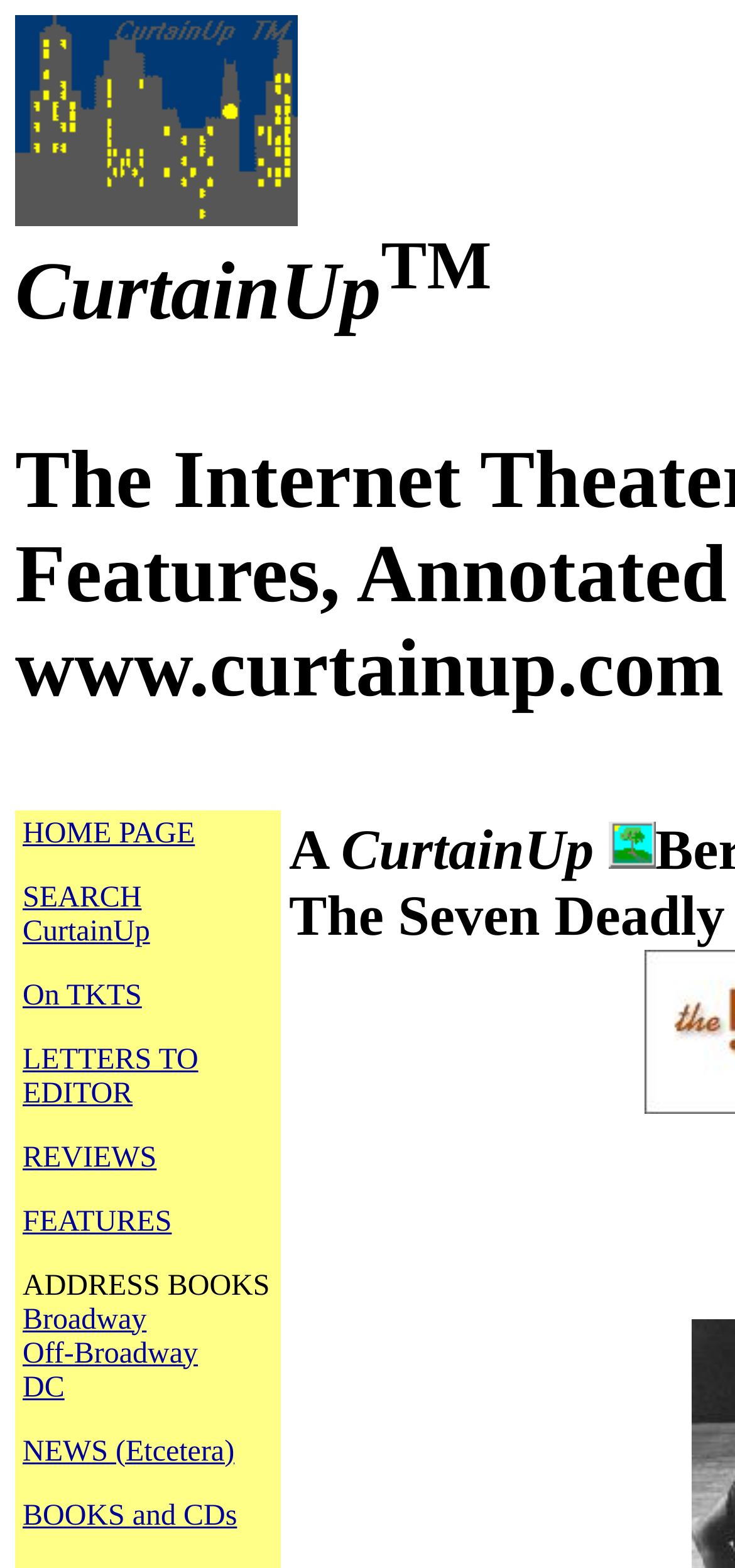Bounding box coordinates should be provided in the format (top-left x, top-left y, bottom-right x, bottom-right y) with all values between 0 and 1. Identify the bounding box for this UI element: Off-Broadway

[0.031, 0.853, 0.269, 0.873]